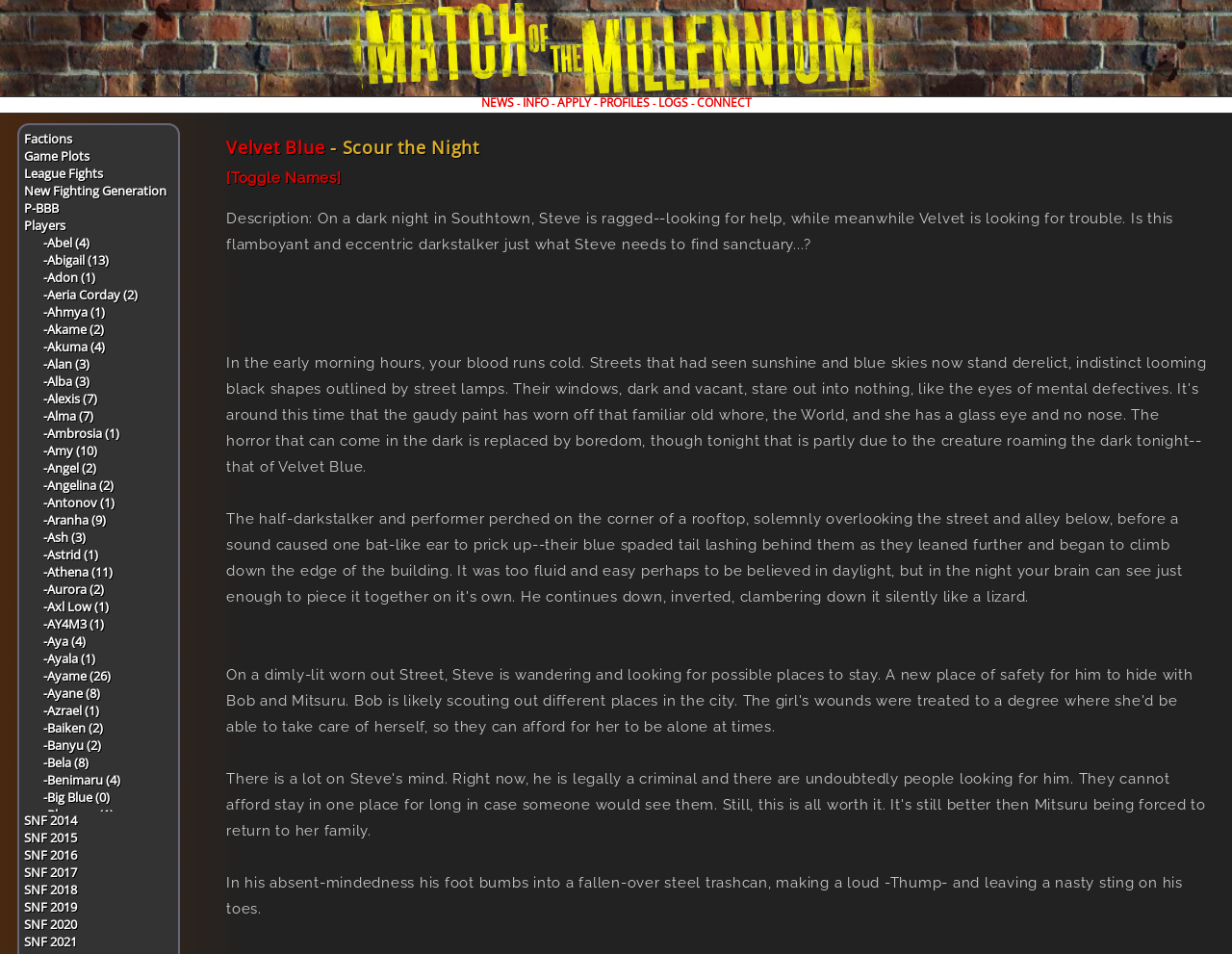Provide a comprehensive caption for the webpage.

The webpage is titled "Match of the Millennium" and has a navigation menu at the top with links to "NEWS", "INFO", "APPLY", "PROFILES", "LOGS", and "CONNECT". Below the navigation menu, there are two columns of links. The left column has links to "Factions", "Game Plots", "League Fights", "New Fighting Generation", "P-BBB", and "Players", followed by a list of 64 player names, each with a number in parentheses.

On the right side of the page, there is a heading "Velvet Blue - Scour the Night" with a link to "Velvet Blue" and a toggle button to show or hide names. Below the heading, there is a description of a scene in Southtown, where Steve is looking for help and Velvet is looking for trouble. The description is followed by another paragraph of text that describes Steve's absent-mindedness and his foot bumping into a fallen-over steel trashcan.

At the bottom of the left column, there are links to "SNF 2014" to "SNF 2021", which appear to be links to different years of a tournament or event.